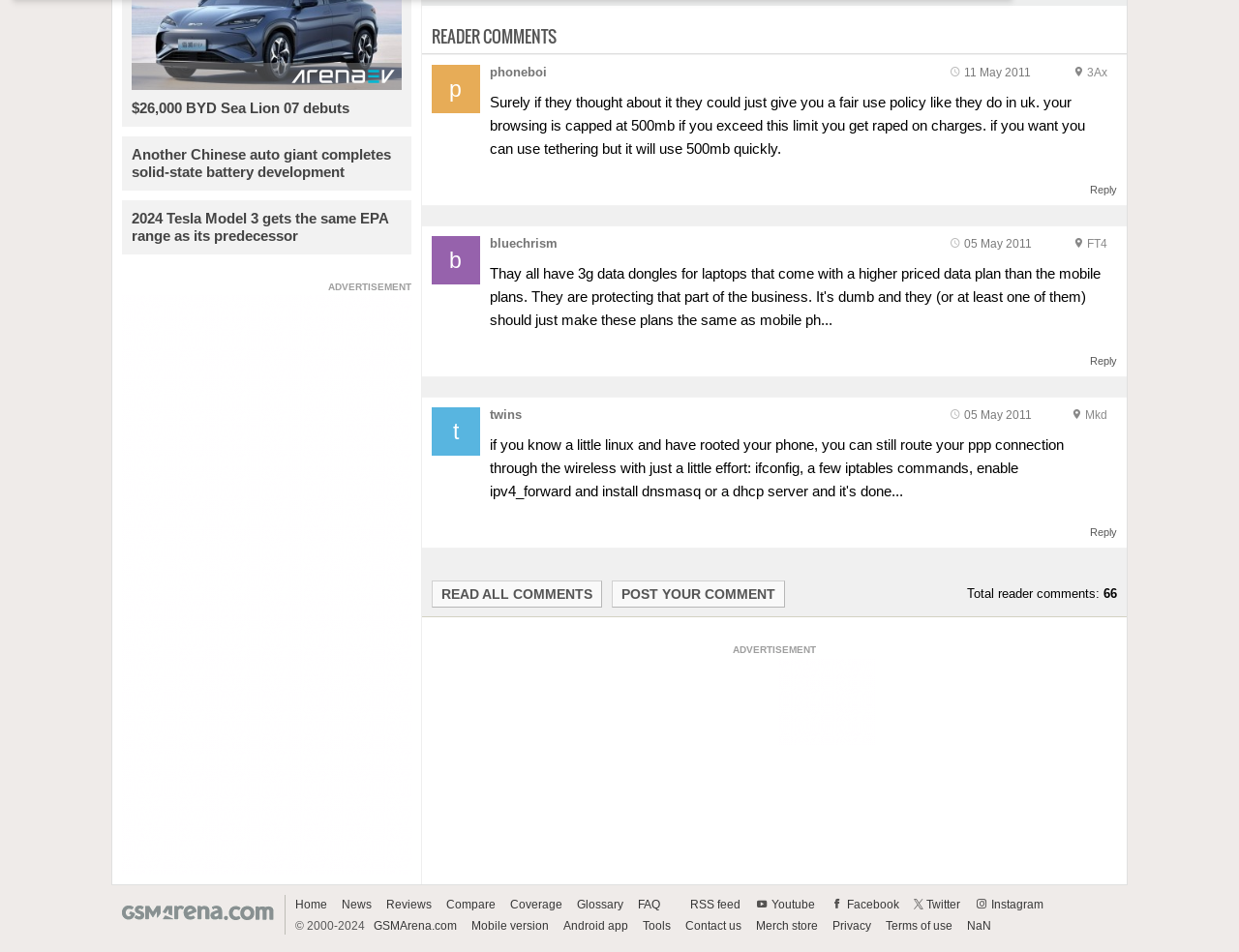Determine the bounding box coordinates of the clickable region to carry out the instruction: "Click on 'POST YOUR COMMENT'".

[0.493, 0.61, 0.633, 0.638]